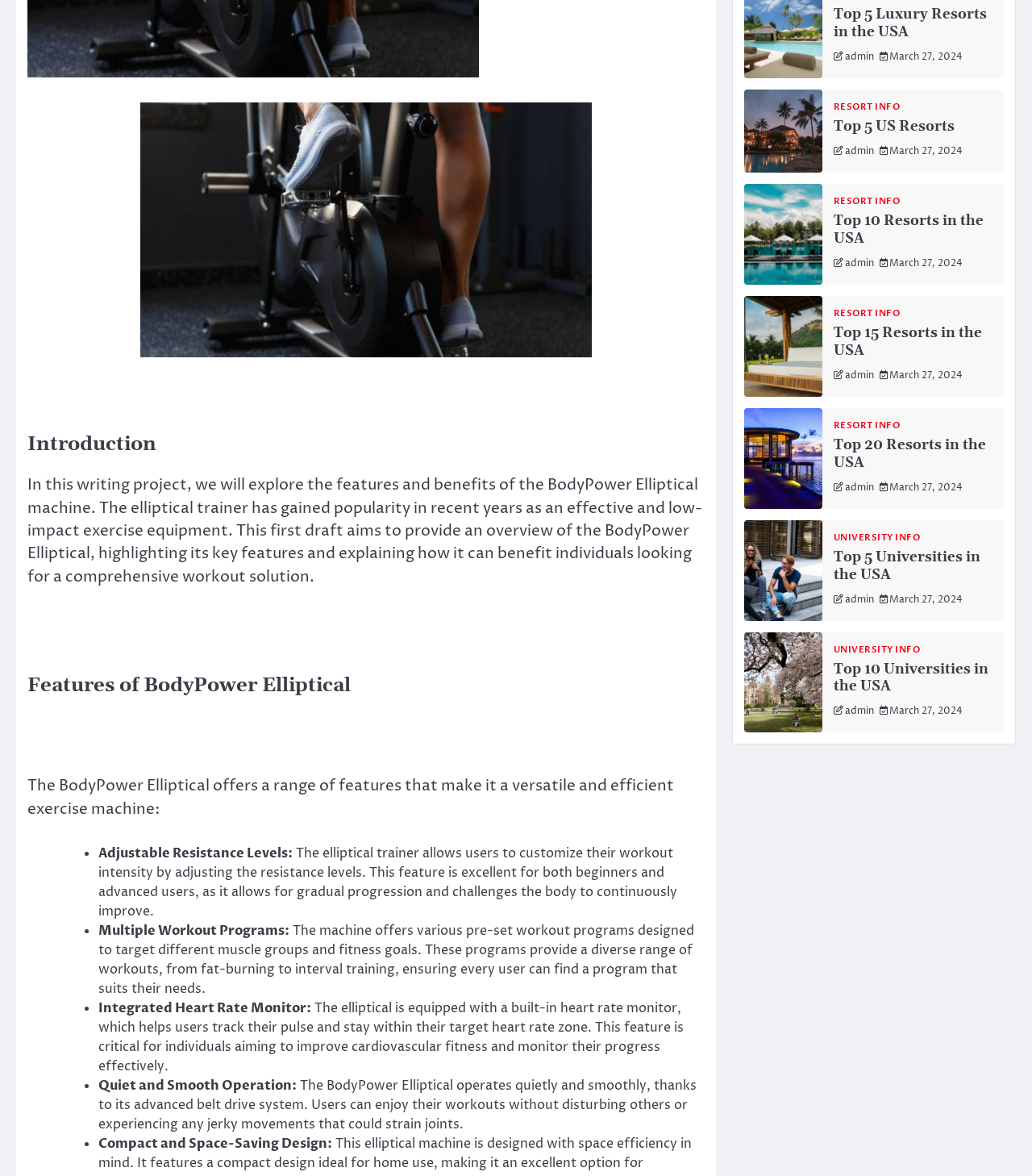Mark the bounding box of the element that matches the following description: "March 27, 2024".

[0.861, 0.505, 0.932, 0.516]